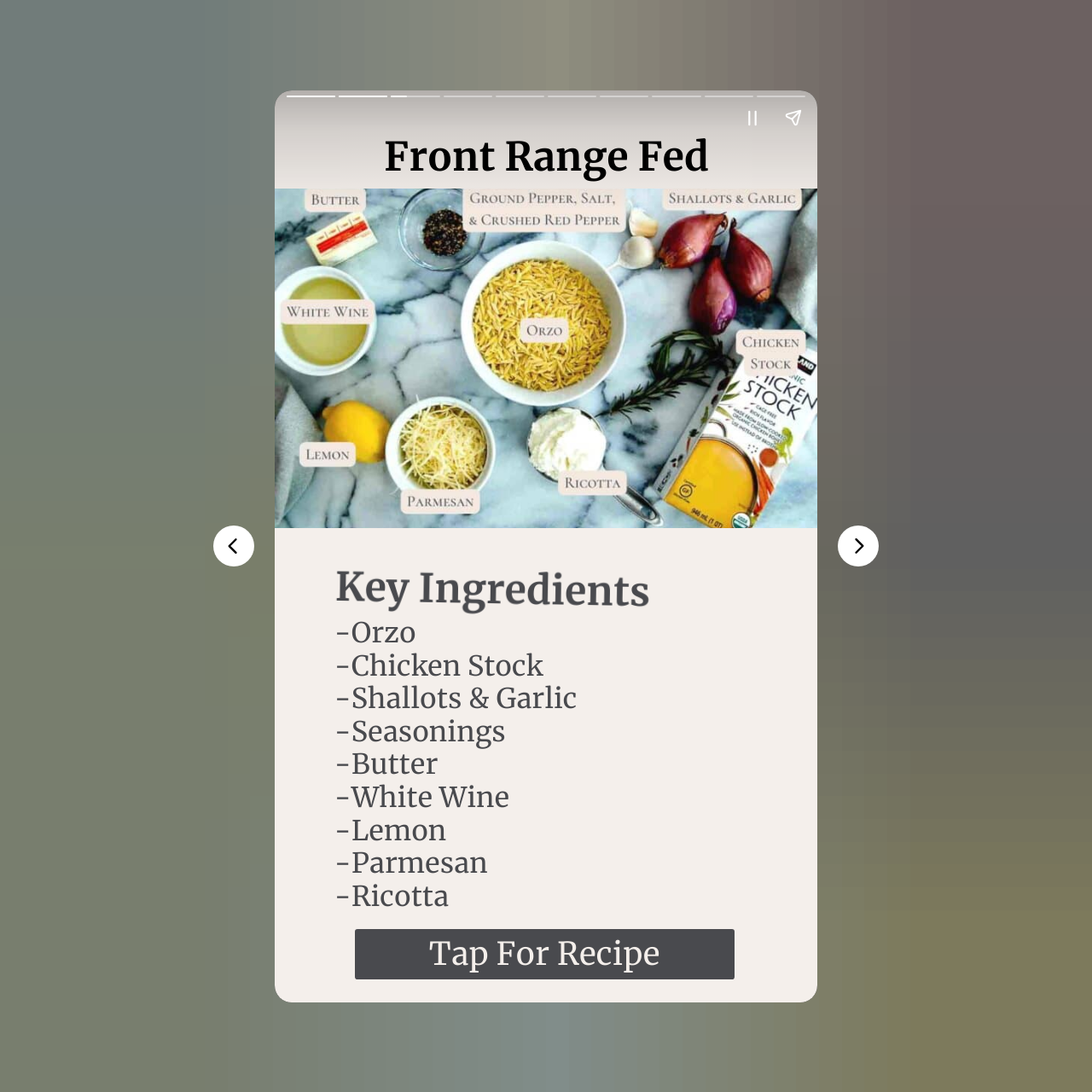Is there an image on the webpage?
Provide a short answer using one word or a brief phrase based on the image.

Yes